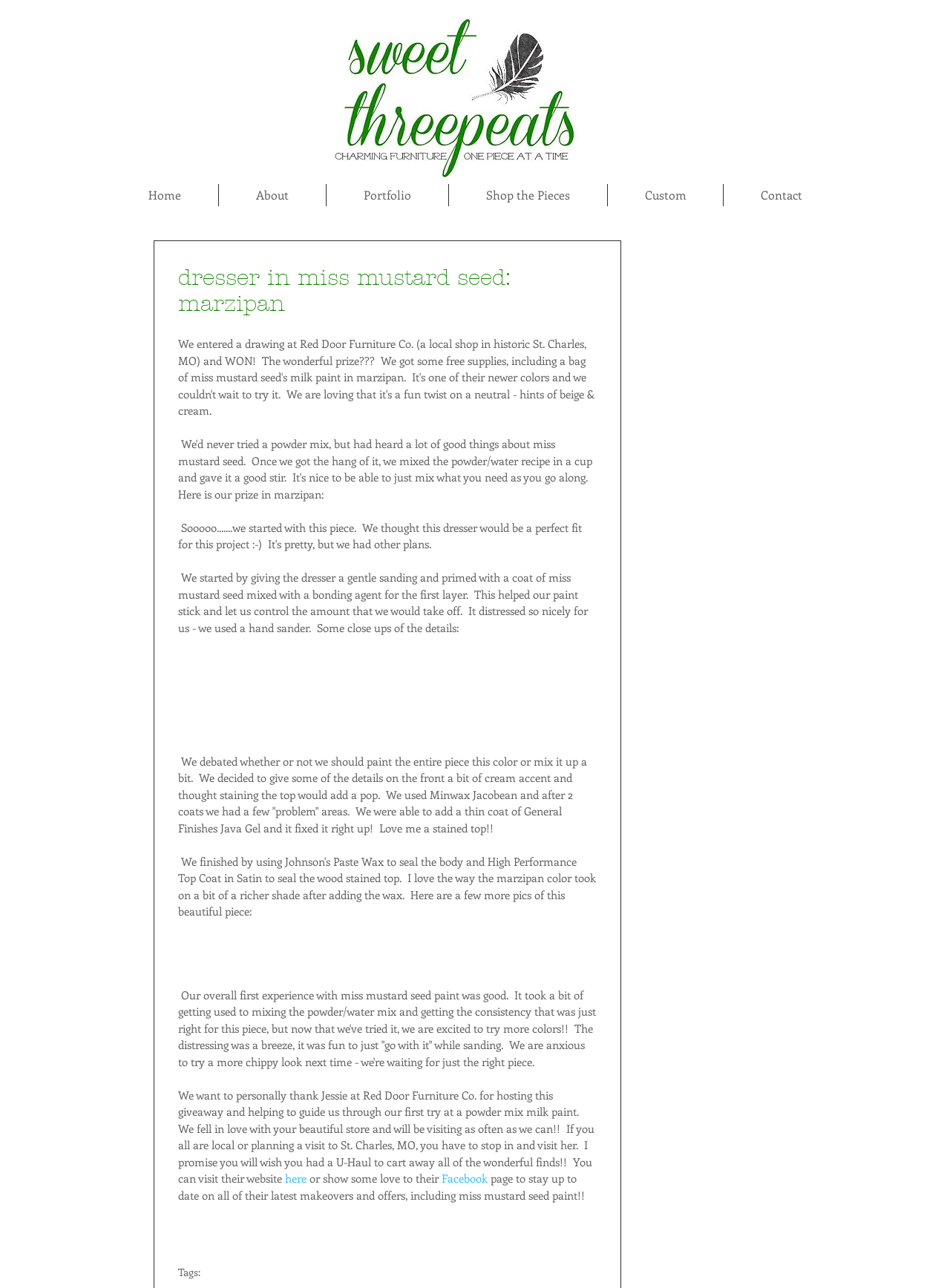Can you find the bounding box coordinates for the UI element given this description: "Portfolio"? Provide the coordinates as four float numbers between 0 and 1: [left, top, right, bottom].

[0.344, 0.143, 0.472, 0.16]